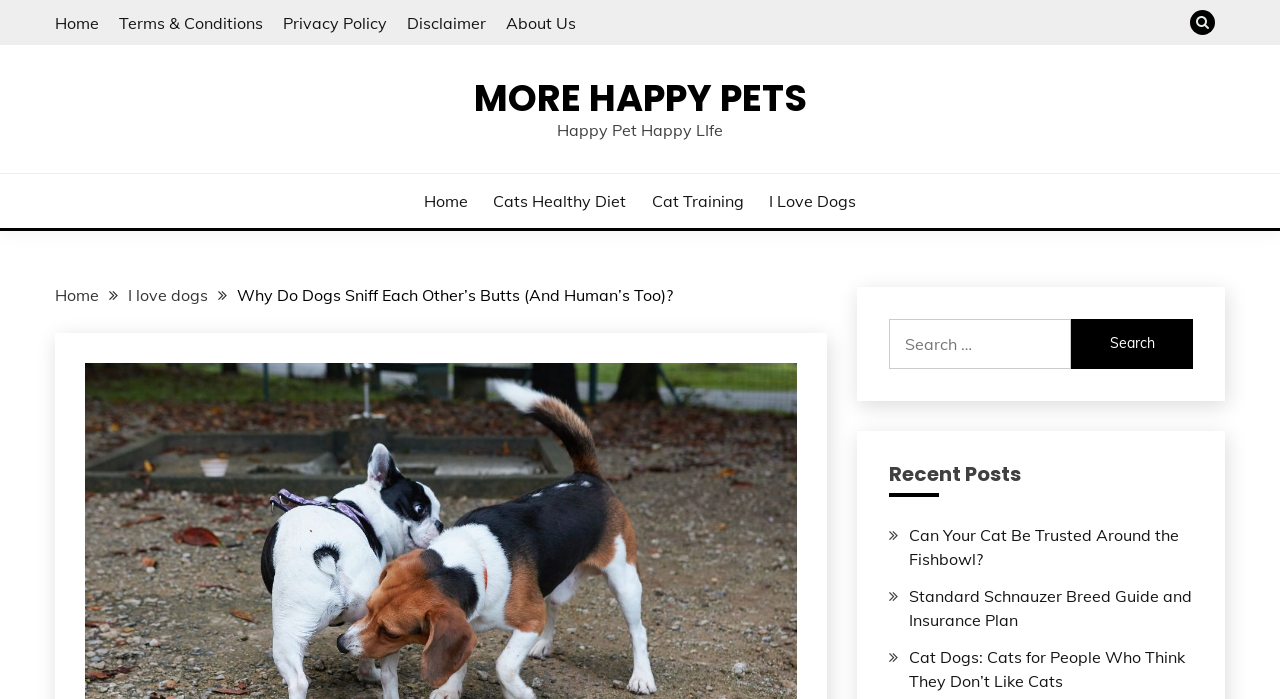What is the text of the first link in the Recent Posts section?
Please provide a comprehensive answer based on the information in the image.

I looked at the 'Recent Posts' section and found the first link, which has the text 'Can Your Cat Be Trusted Around the Fishbowl?'.